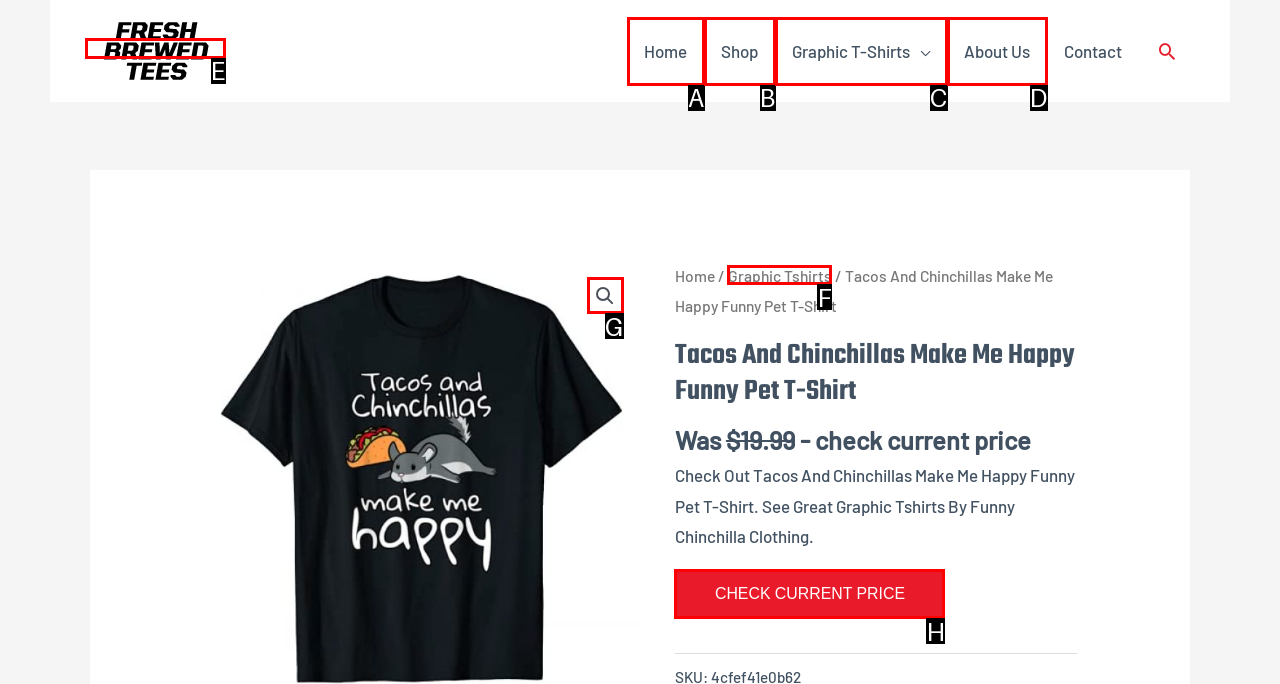From the description: Check Current Price, select the HTML element that fits best. Reply with the letter of the appropriate option.

H